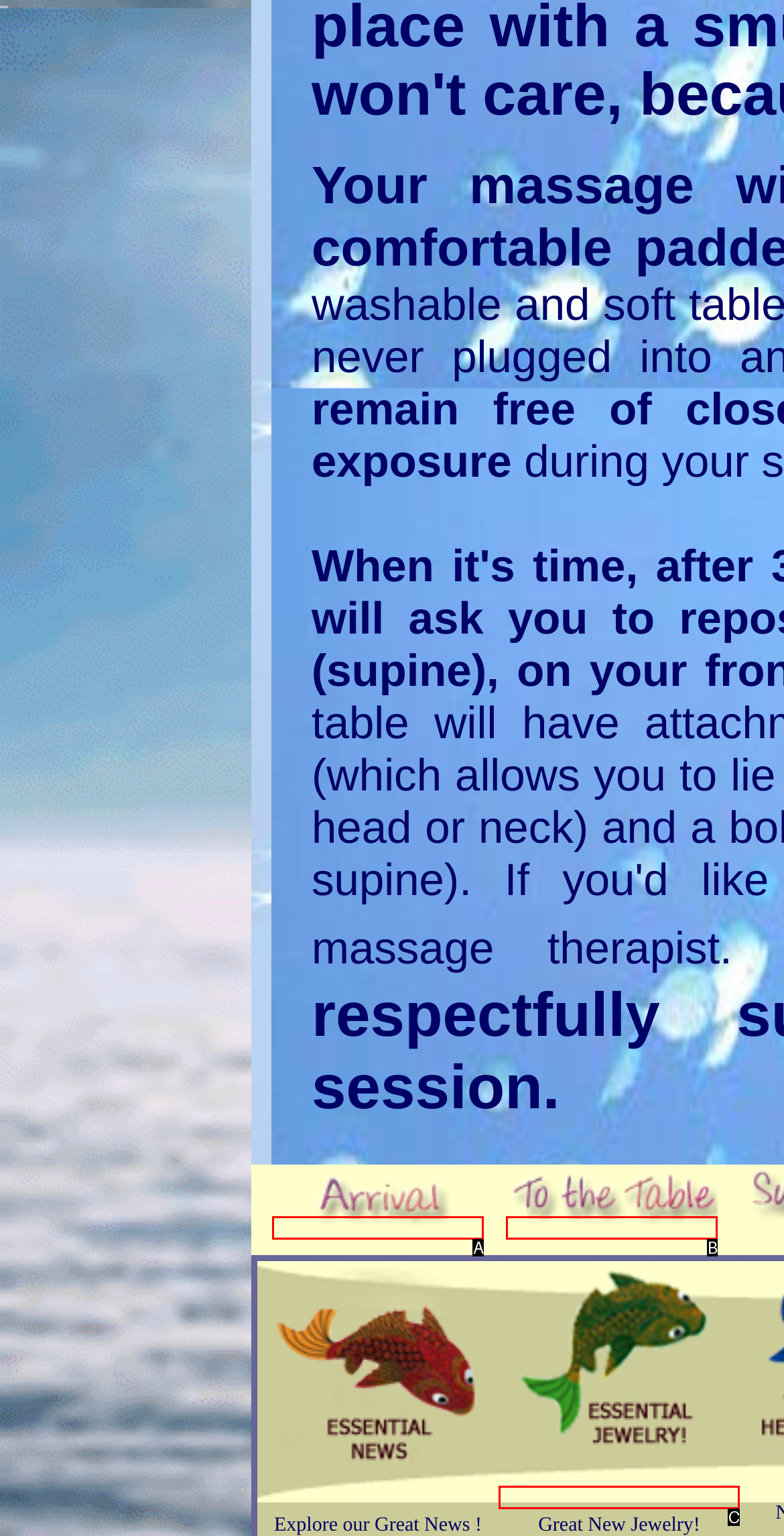Determine which option fits the element description: name="tothetableroll"
Answer with the option’s letter directly.

B